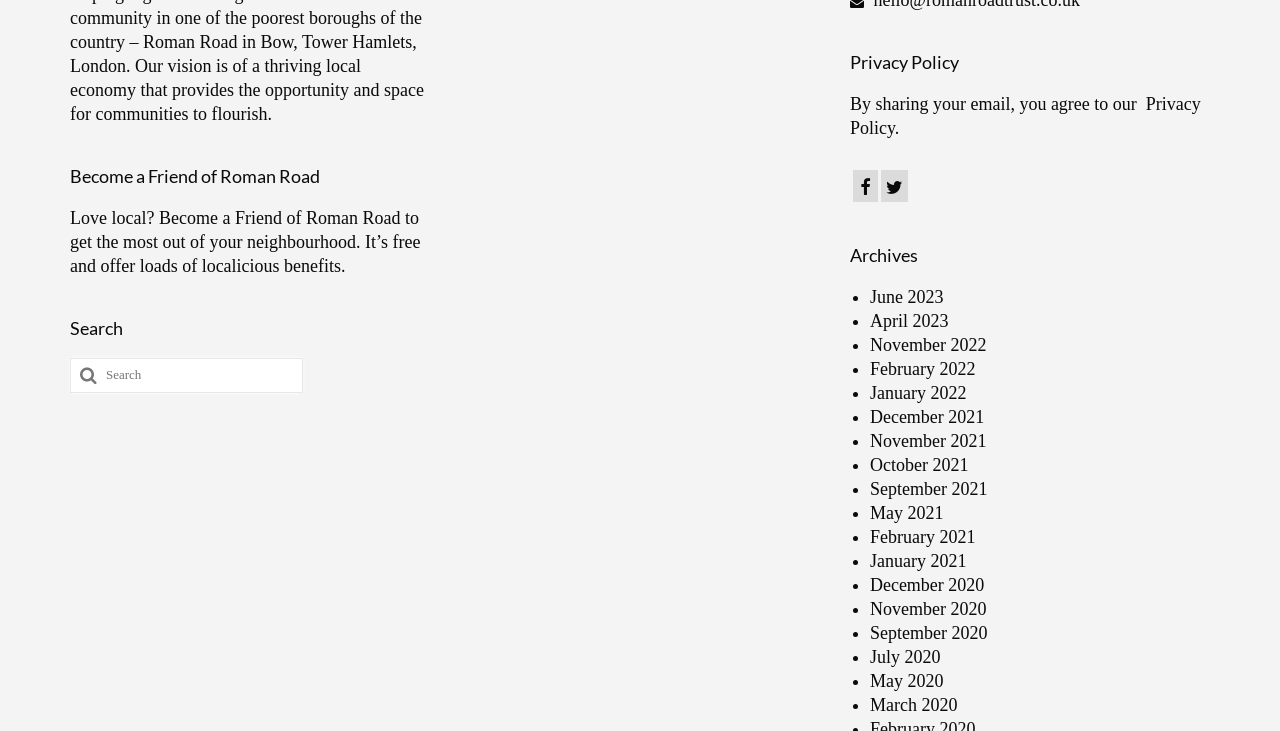What is the main purpose of becoming a Friend of Roman Road?
Answer the question with a single word or phrase derived from the image.

Get local benefits